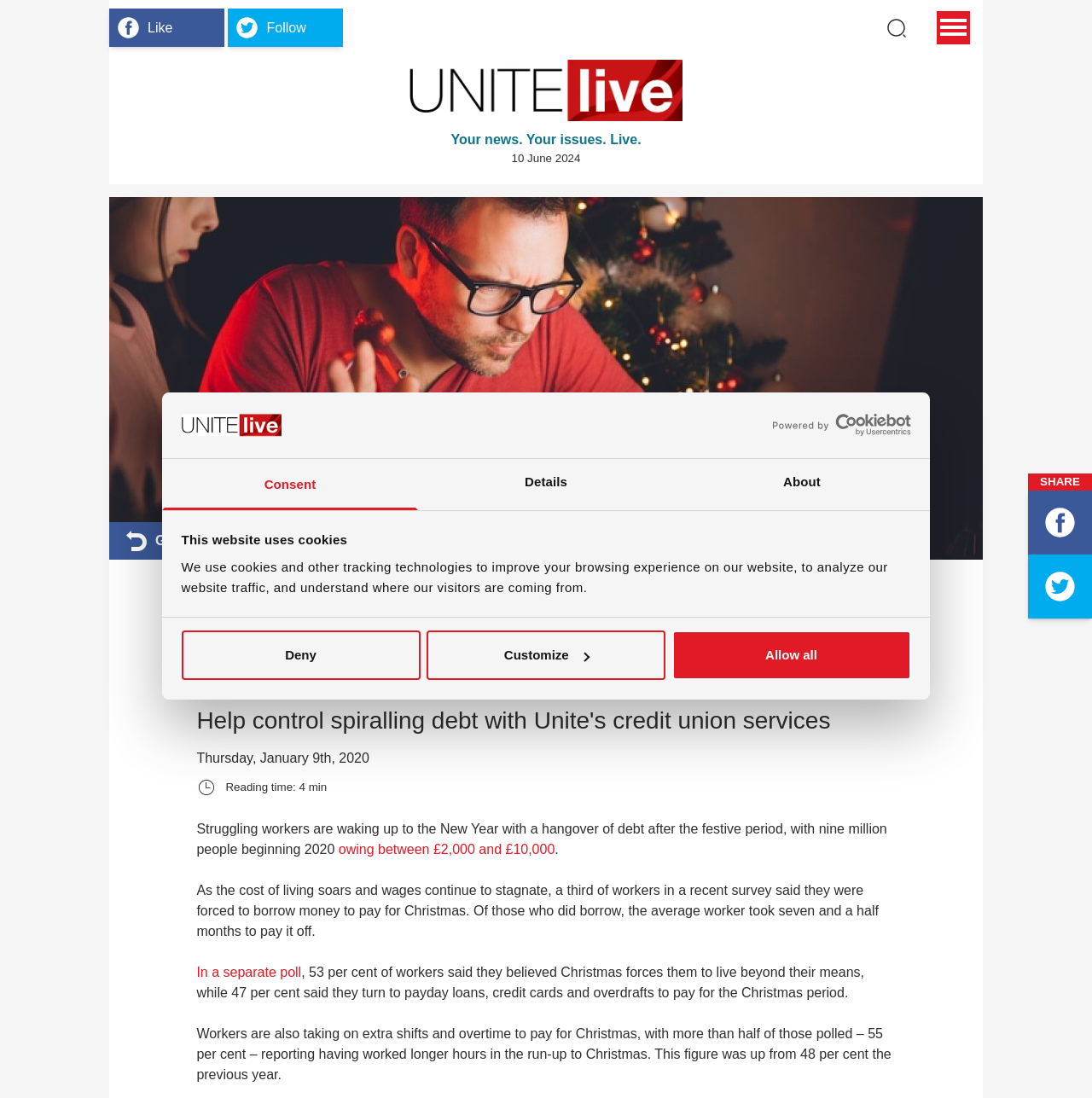Provide the bounding box coordinates of the section that needs to be clicked to accomplish the following instruction: "Search for something."

[0.812, 0.016, 0.83, 0.035]